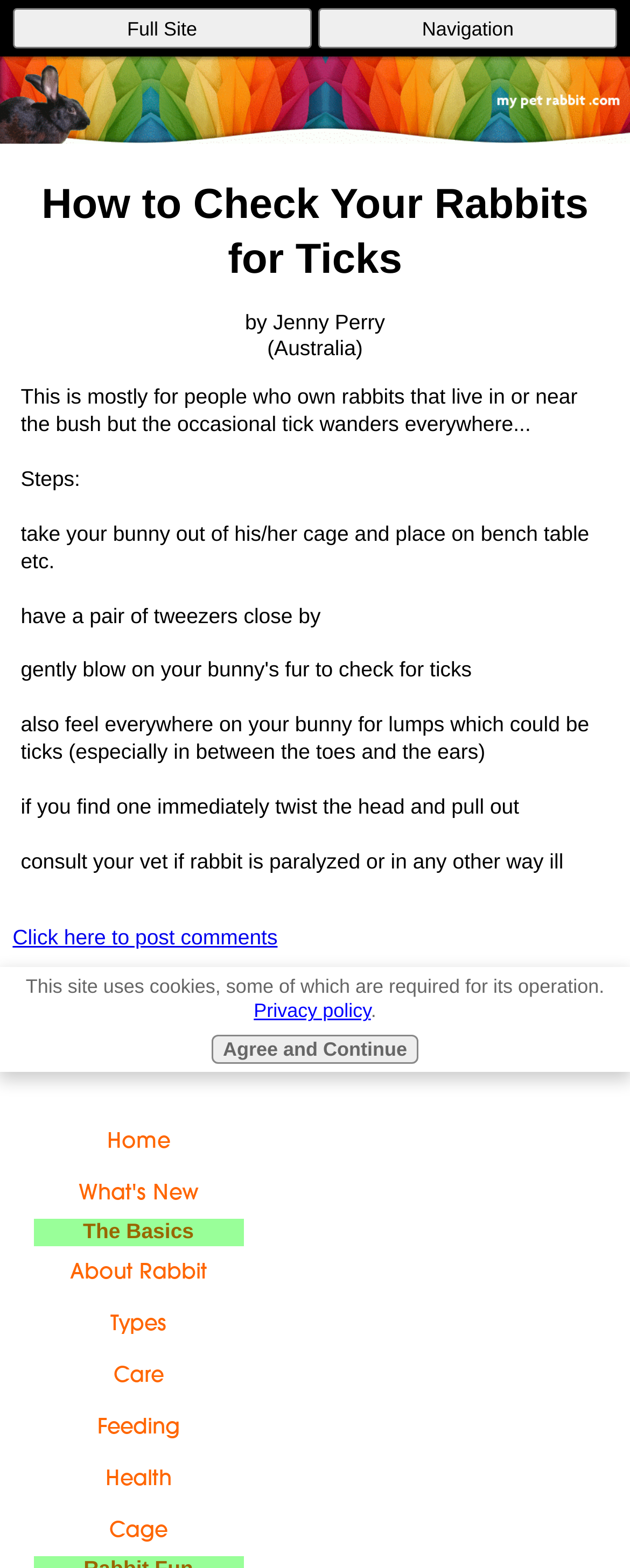Locate the bounding box of the UI element with the following description: "Agree and Continue".

[0.336, 0.66, 0.664, 0.679]